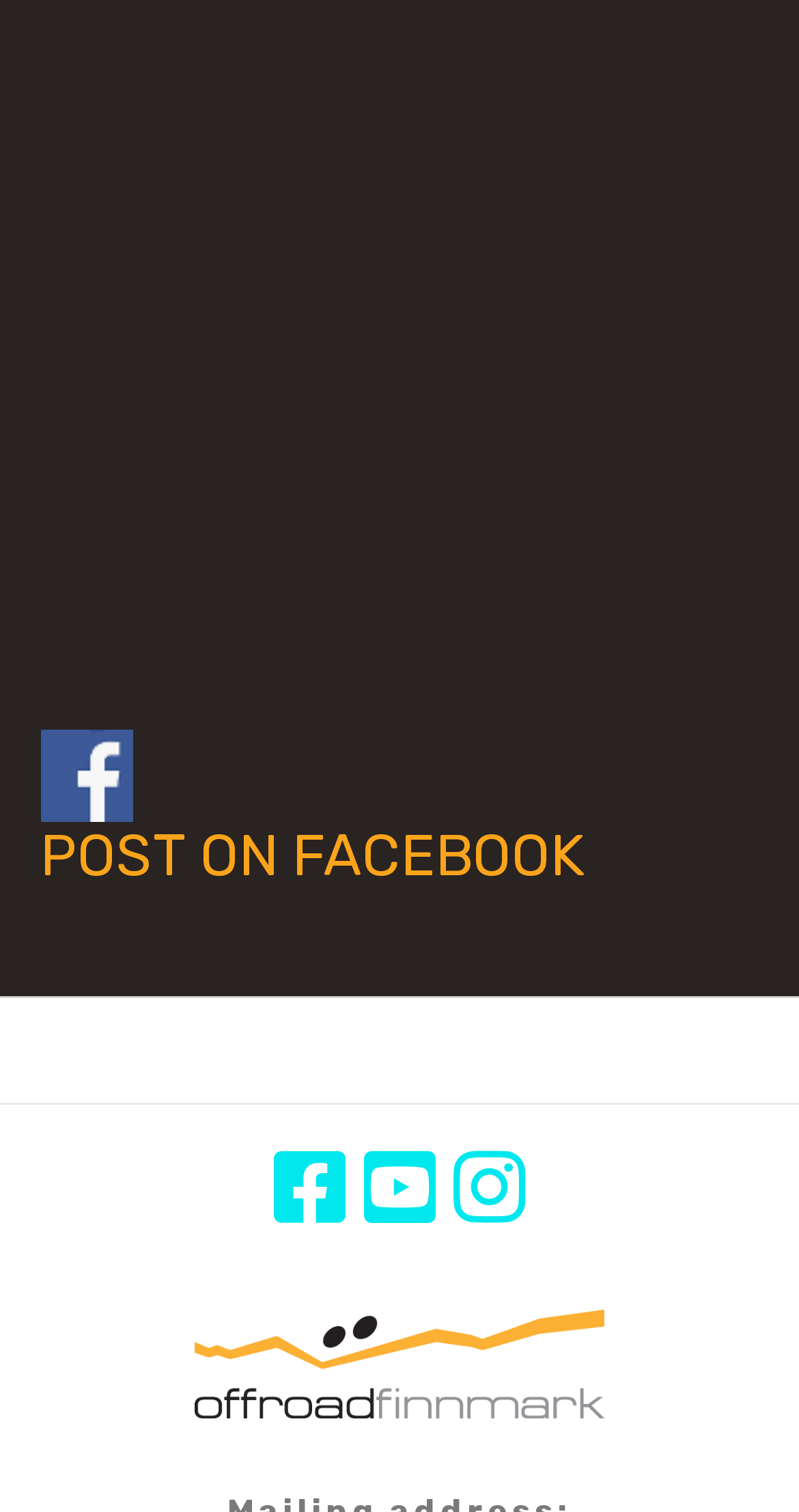Respond to the question below with a single word or phrase:
What is the text on the top-left figure?

Project partners